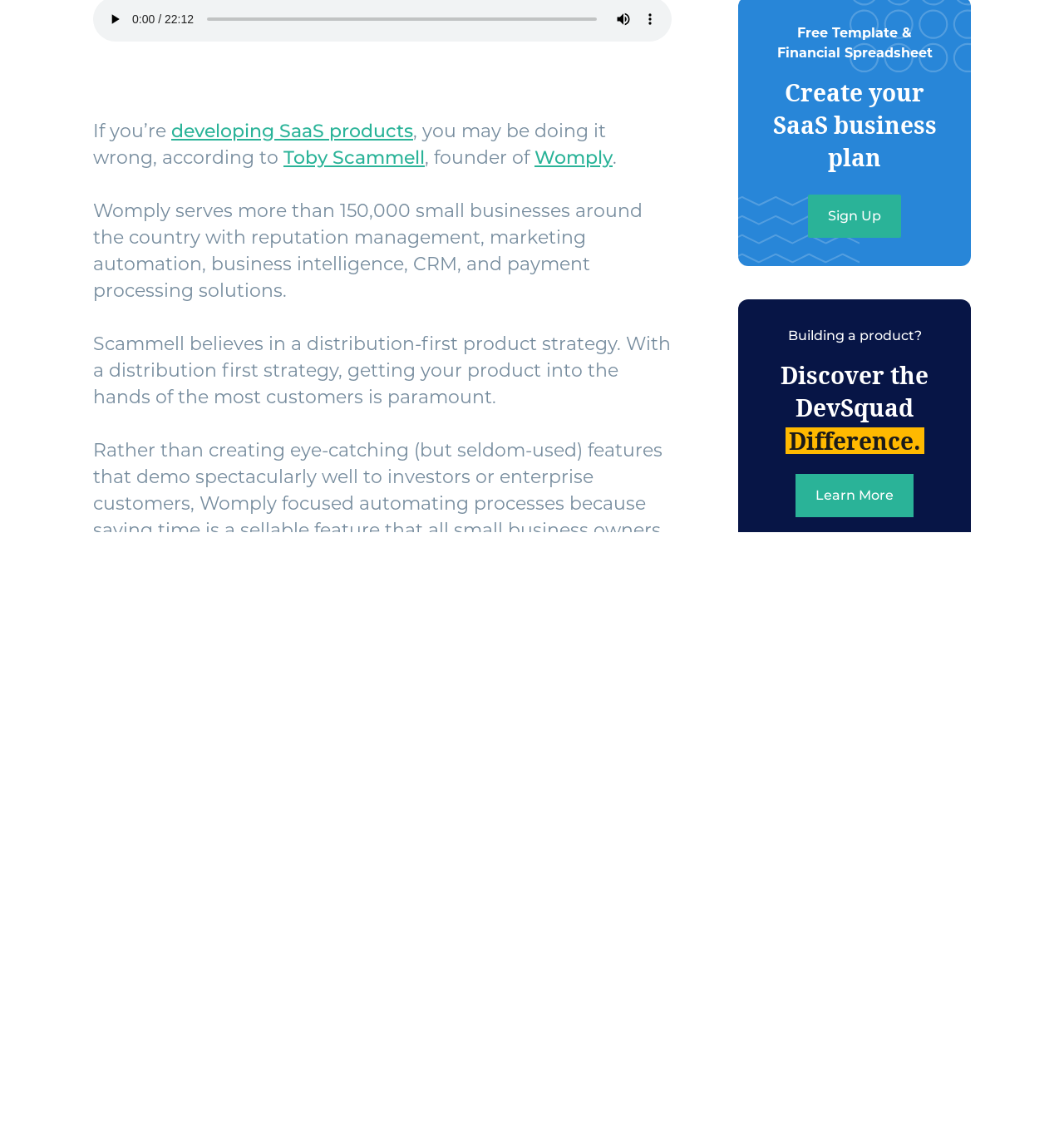Based on the element description: "Learn More", identify the UI element and provide its bounding box coordinates. Use four float numbers between 0 and 1, [left, top, right, bottom].

[0.748, 0.422, 0.859, 0.46]